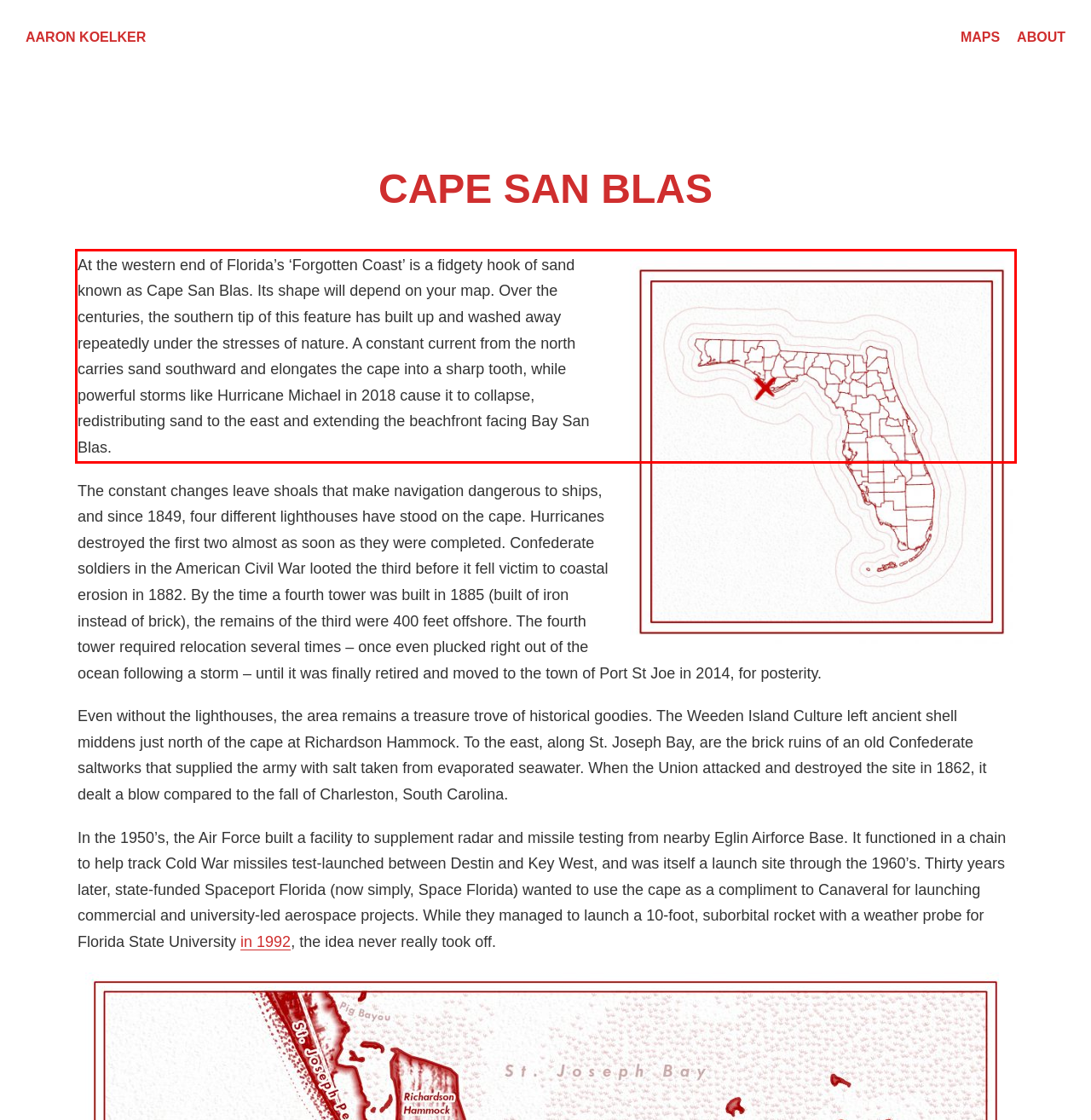You have a screenshot of a webpage, and there is a red bounding box around a UI element. Utilize OCR to extract the text within this red bounding box.

At the western end of Florida’s ‘Forgotten Coast’ is a fidgety hook of sand known as Cape San Blas. Its shape will depend on your map. Over the centuries, the southern tip of this feature has built up and washed away repeatedly under the stresses of nature. A constant current from the north carries sand southward and elongates the cape into a sharp tooth, while powerful storms like Hurricane Michael in 2018 cause it to collapse, redistributing sand to the east and extending the beachfront facing Bay San Blas.